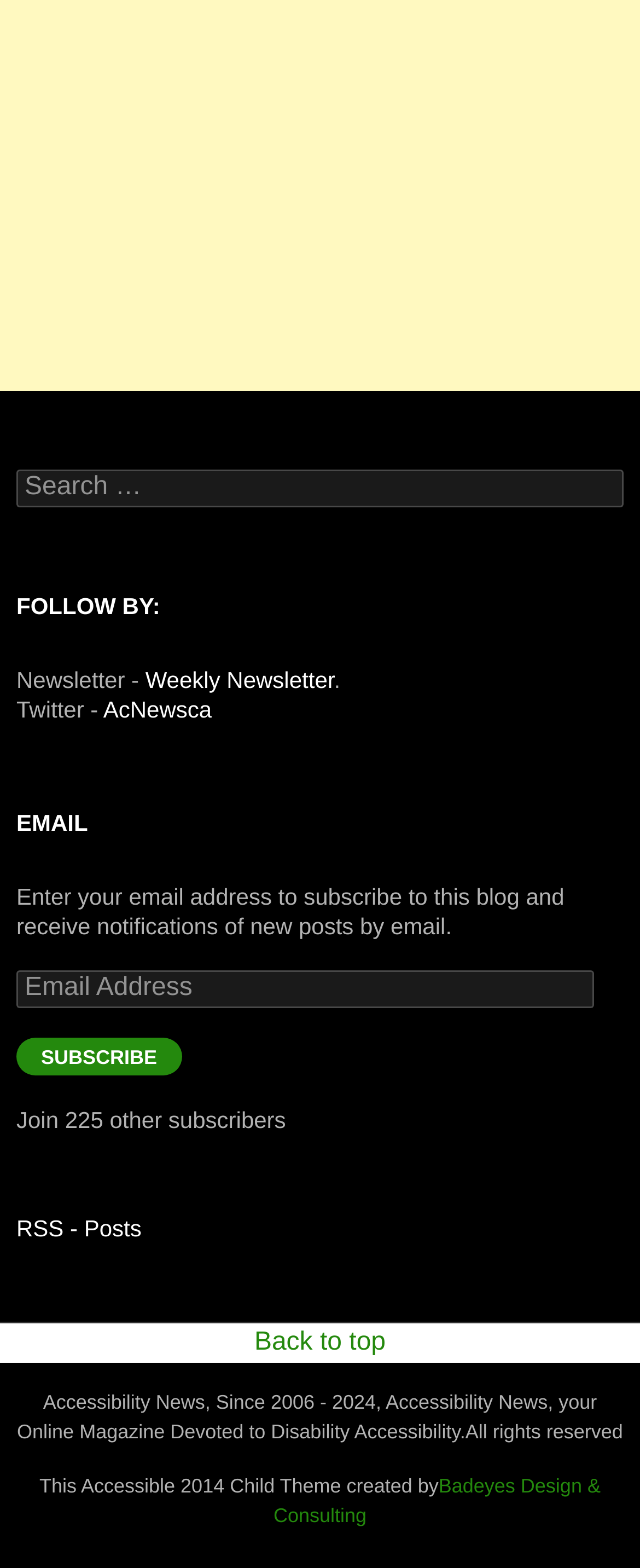What is the function of the 'SUBSCRIBE' button?
Please respond to the question with a detailed and informative answer.

The 'SUBSCRIBE' button is located below the 'Email Address' textbox, suggesting that it is used to submit the email address to subscribe to the blog and receive notifications of new posts by email.